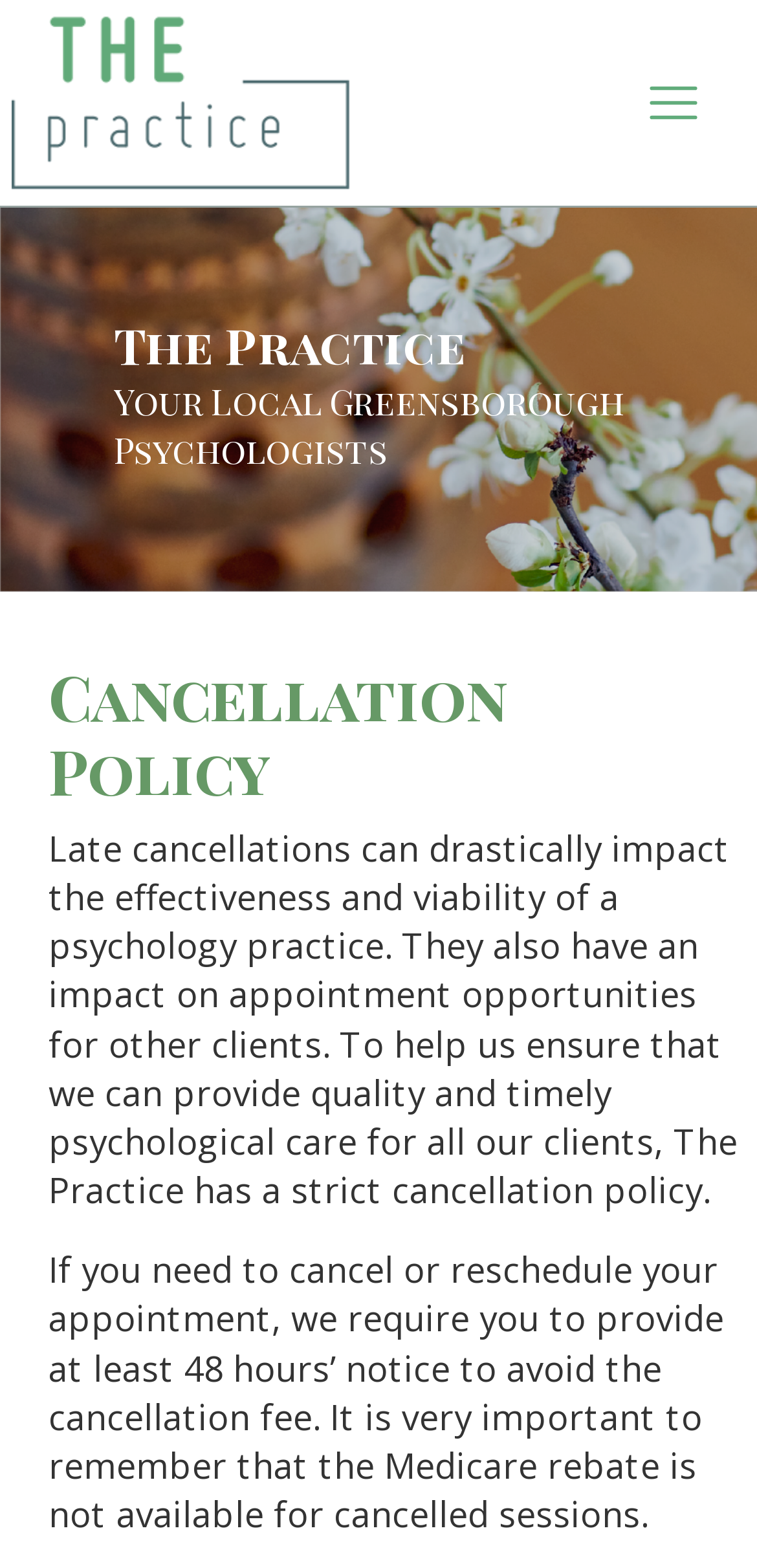Offer a detailed explanation of the webpage layout and contents.

The webpage is about the Cancellation Policy of a psychology practice called "The Practice". At the top left of the page, there is an image of "The Practice Psychology" logo. On the top right, there is a button to toggle navigation. 

Below the image, there are two lines of text: "The Practice" and "Your Local Greensborough Psychologists", which serve as a header. 

Further down, there is a heading that reads "Cancellation Policy". Below this heading, there is a paragraph of text explaining the importance of adhering to the cancellation policy, as late cancellations can impact the effectiveness of the practice and appointment opportunities for other clients.

Underneath this paragraph, there is another paragraph detailing the specifics of the policy, stating that at least 48 hours' notice is required to avoid a cancellation fee, and that Medicare rebates are not available for cancelled sessions.